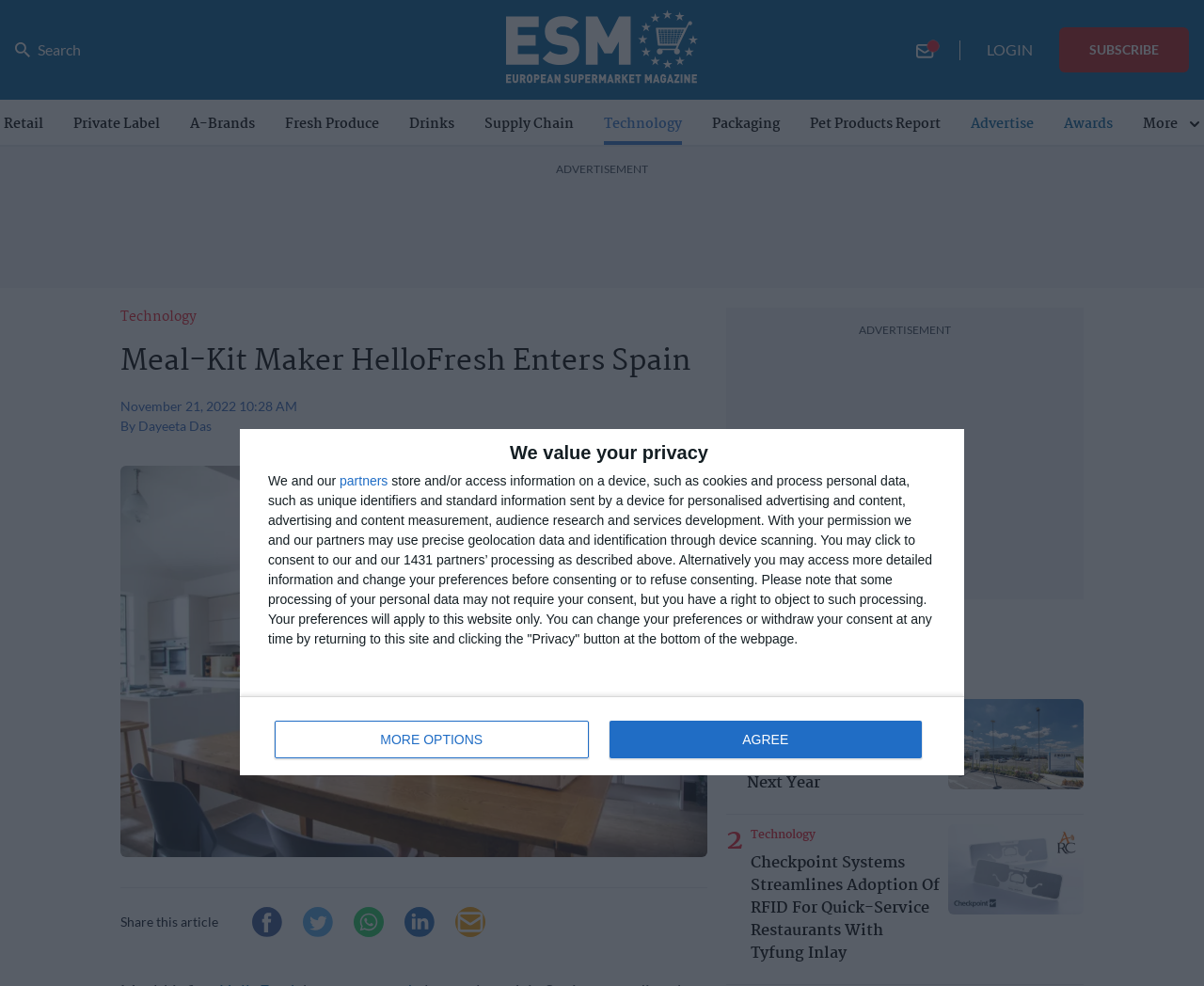Can you give a detailed response to the following question using the information from the image? How many sharing options are available?

The sharing options are Facebook, Twitter, Whatsapp, LinkedIn, and Email, which can be found at the bottom of the article.